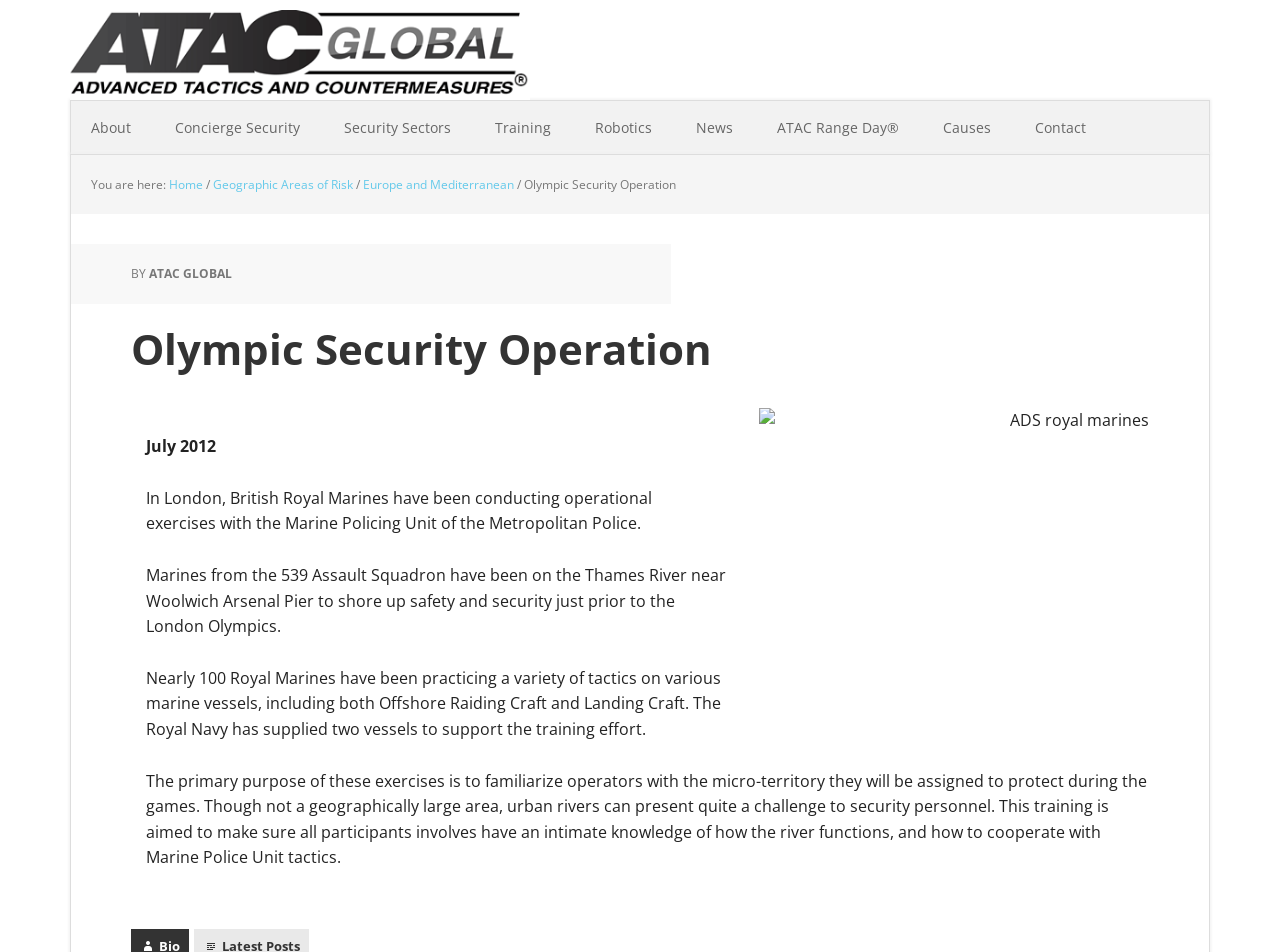Identify the webpage's primary heading and generate its text.

Olympic Security Operation